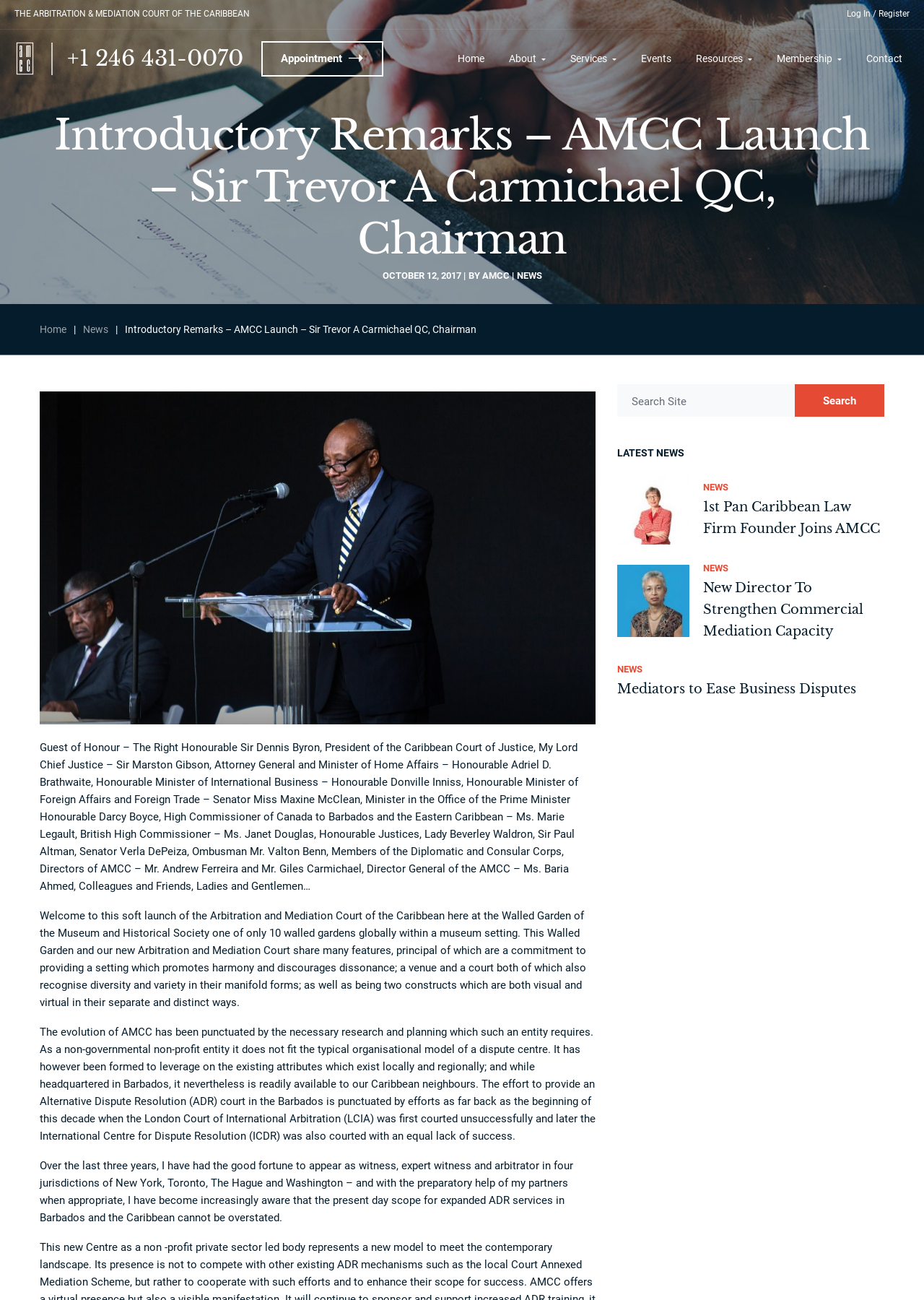Find the UI element described as: "News" and predict its bounding box coordinates. Ensure the coordinates are four float numbers between 0 and 1, [left, top, right, bottom].

[0.559, 0.208, 0.586, 0.216]